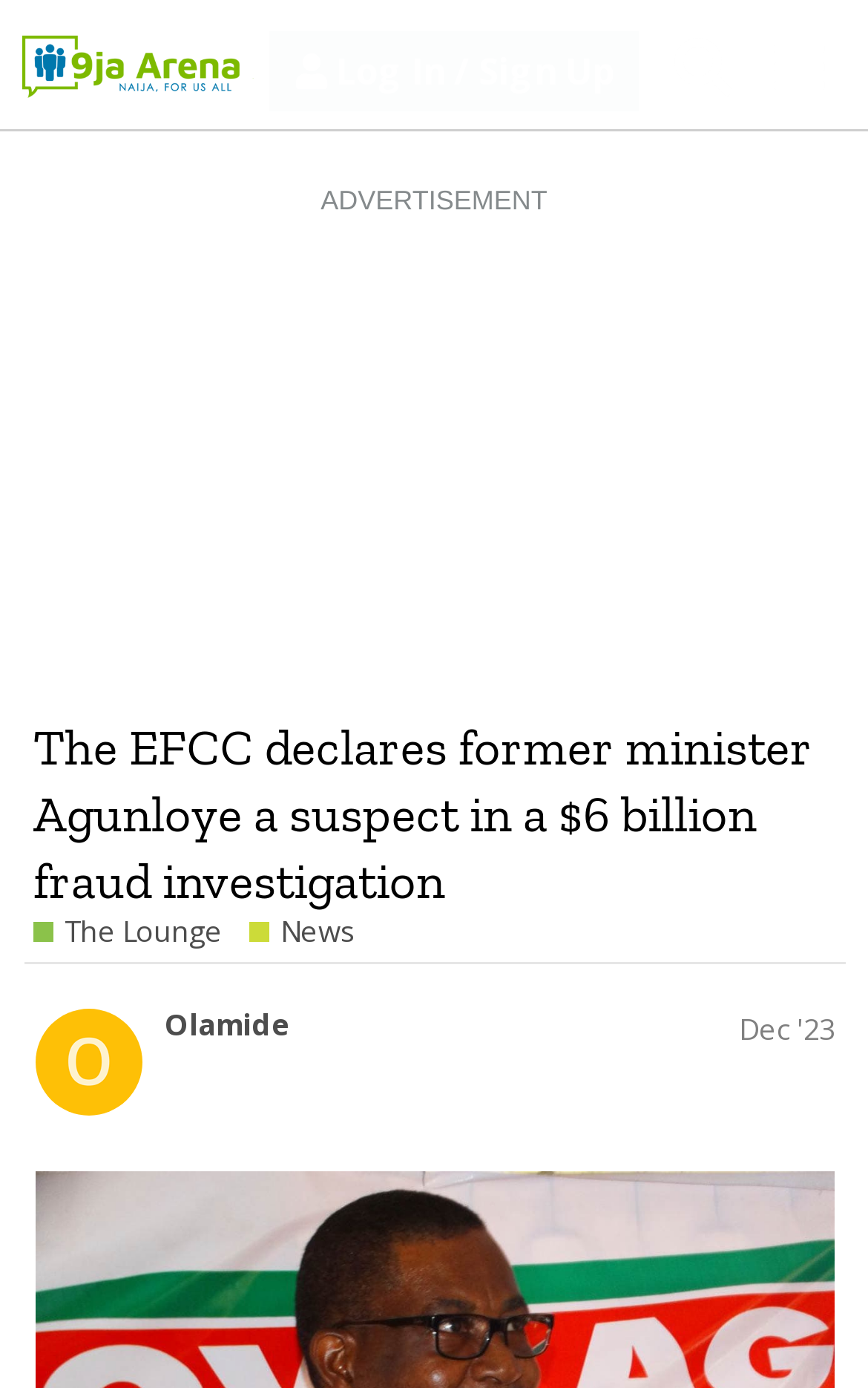Locate the bounding box coordinates of the area you need to click to fulfill this instruction: 'Click on the Naija Arena logo'. The coordinates must be in the form of four float numbers ranging from 0 to 1: [left, top, right, bottom].

[0.026, 0.015, 0.292, 0.073]